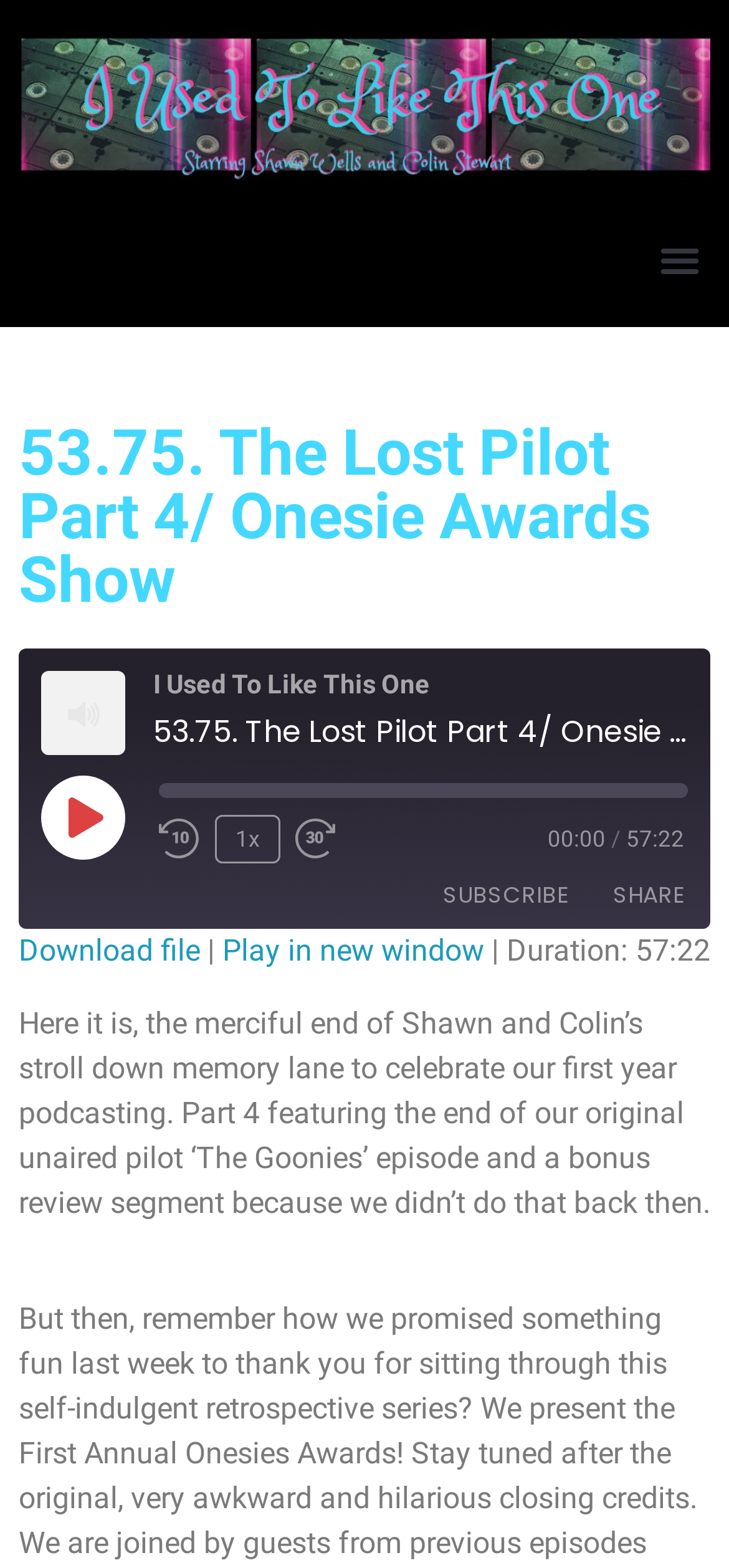Find the bounding box coordinates for the UI element whose description is: "Play Episode". The coordinates should be four float numbers between 0 and 1, in the format [left, top, right, bottom].

[0.056, 0.494, 0.169, 0.547]